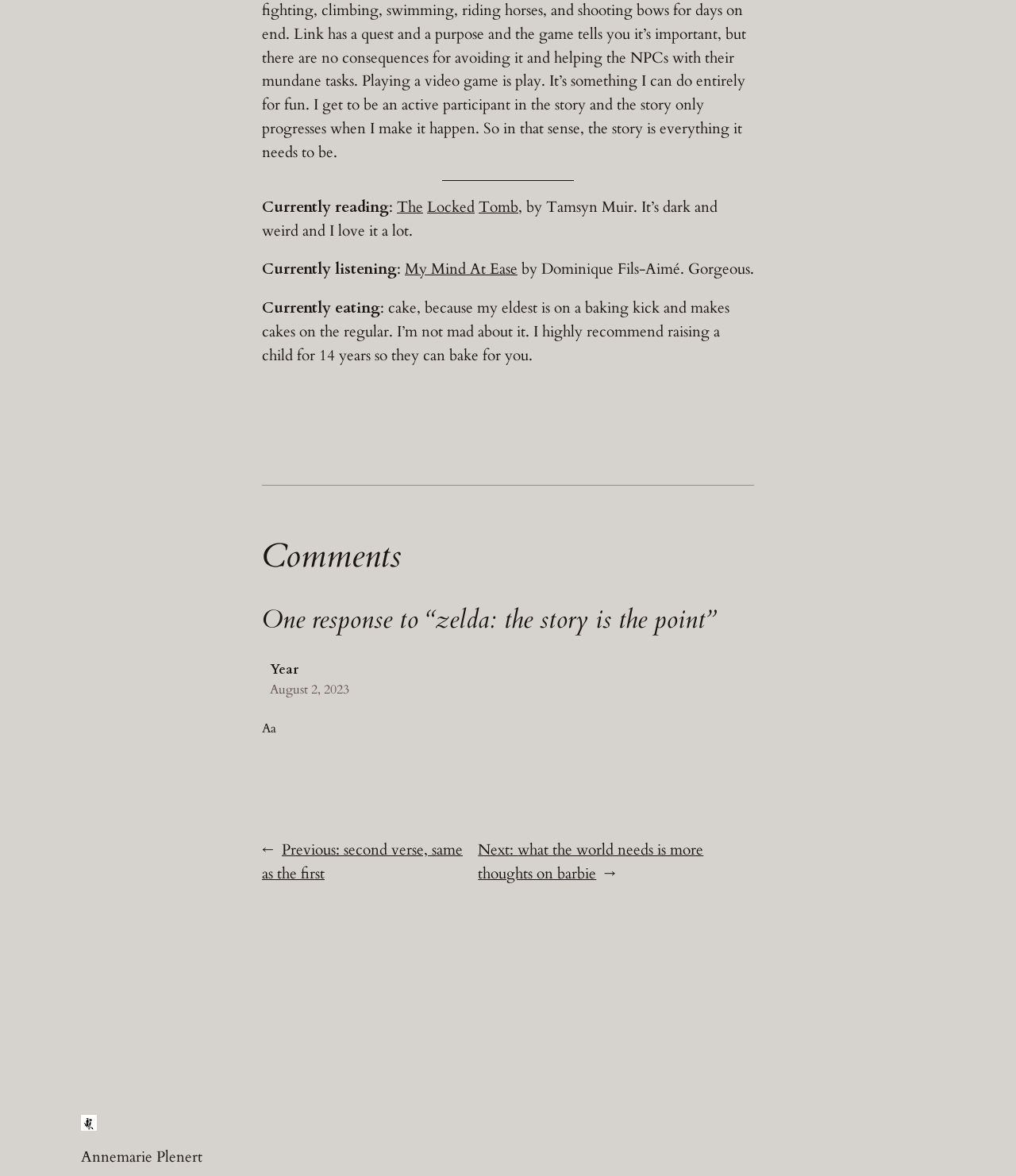Please specify the bounding box coordinates of the element that should be clicked to execute the given instruction: 'Go to the previous post'. Ensure the coordinates are four float numbers between 0 and 1, expressed as [left, top, right, bottom].

[0.258, 0.714, 0.455, 0.752]